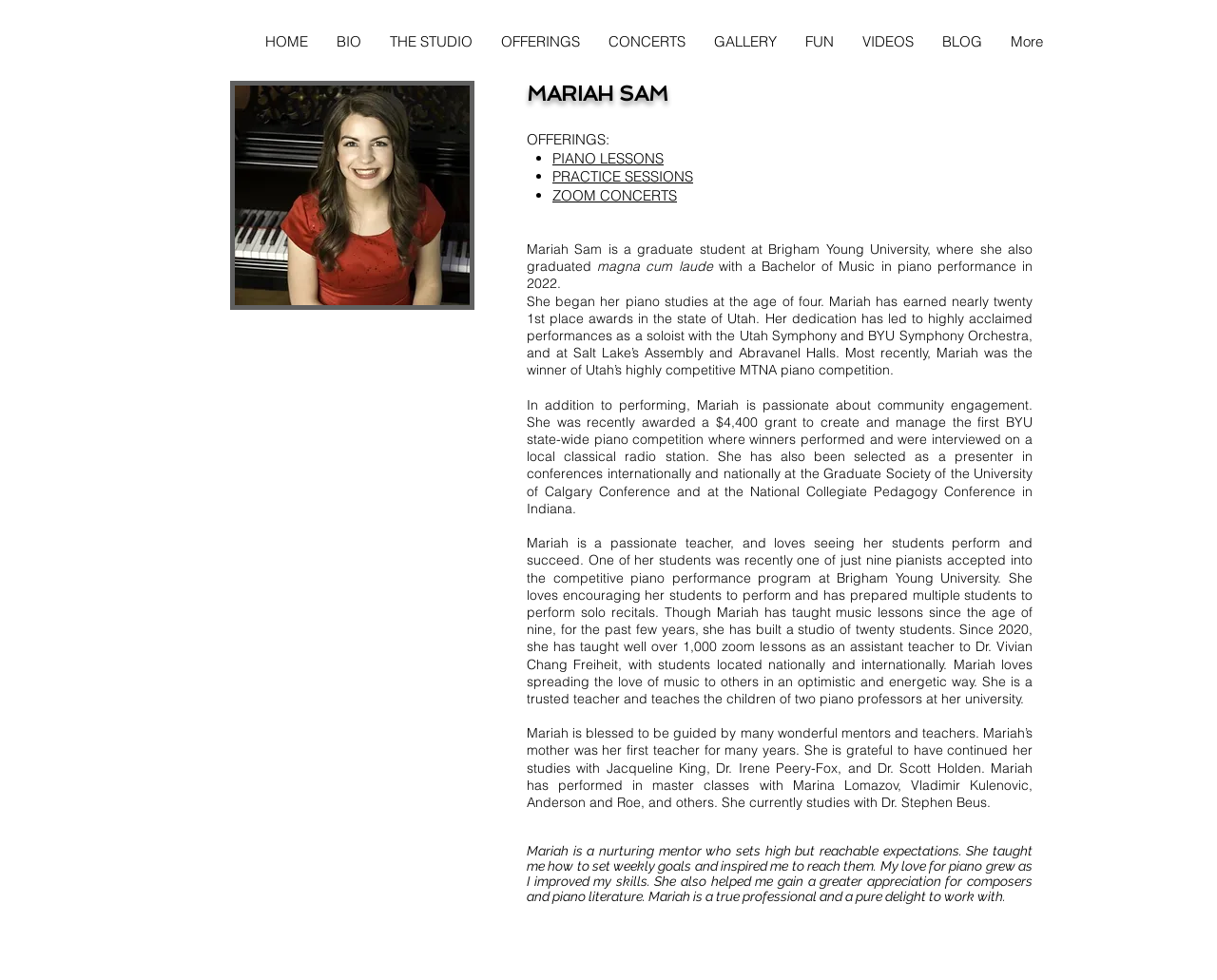Construct a comprehensive description capturing every detail on the webpage.

The webpage is about Mariah Sam, a pianist and music teacher. At the top, there is a navigation menu with links to different sections of the website, including "HOME", "BIO", "THE STUDIO", "OFFERINGS", "CONCERTS", "GALLERY", "FUN", "VIDEOS", and "BLOG". Below the navigation menu, there is a large image of Mariah Sam.

The main content of the webpage is divided into two sections. The first section is a brief introduction to Mariah Sam, with a heading that reads "MARIAH SAM". Below the heading, there is a list of offerings, including "PIANO LESSONS", "PRACTICE SESSIONS", and "ZOOM CONCERTS".

The second section is a longer biography of Mariah Sam, which describes her education, awards, and performances. The text is divided into several paragraphs, each describing a different aspect of Mariah's life and career. The biography mentions her graduate studies at Brigham Young University, her performances with the Utah Symphony and BYU Symphony Orchestra, and her awards and competitions.

Throughout the biography, there are several quotes and testimonials from students and mentors, which provide additional insight into Mariah's teaching style and personality. The webpage also mentions Mariah's passion for community engagement and her experience teaching music lessons online.

Overall, the webpage provides a comprehensive overview of Mariah Sam's life, career, and teaching philosophy, with a focus on her music education and performances.